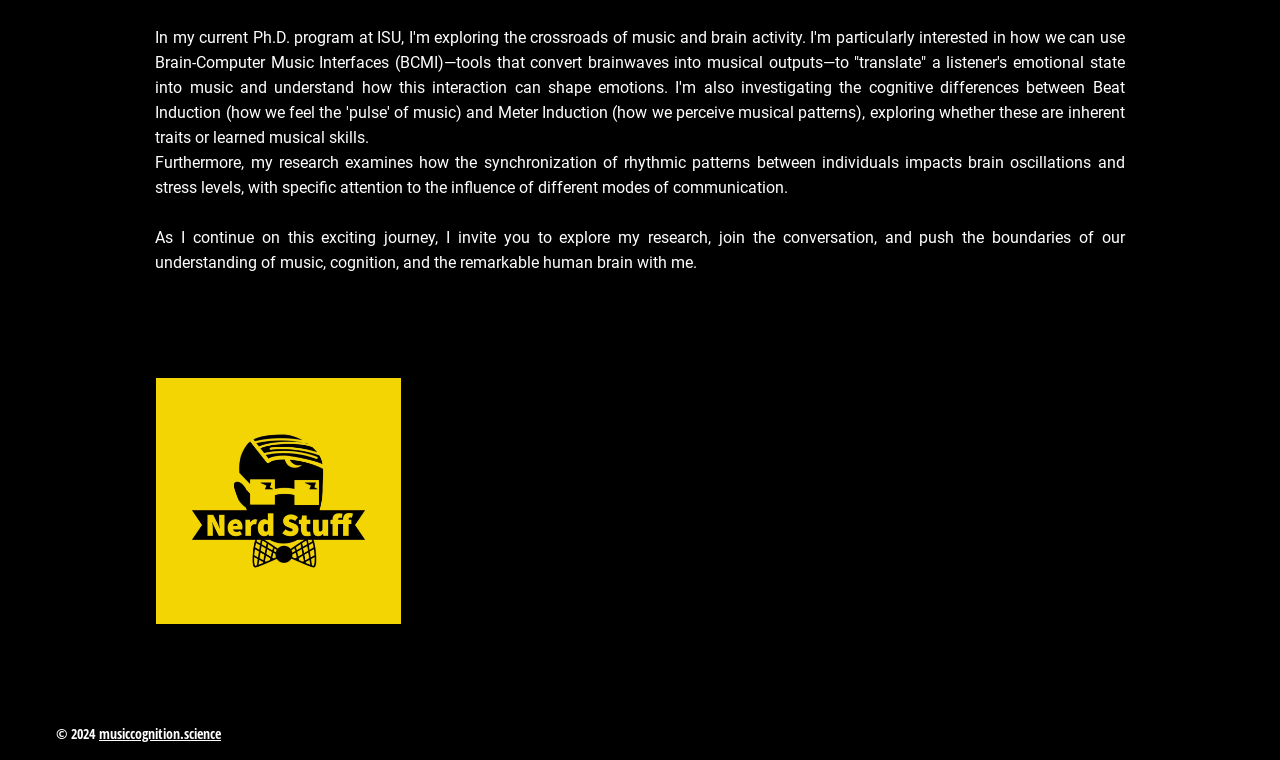What is the domain of the website?
Could you please answer the question thoroughly and with as much detail as possible?

The domain of the website is mentioned at the bottom of the webpage, next to the copyright symbol, as a link.